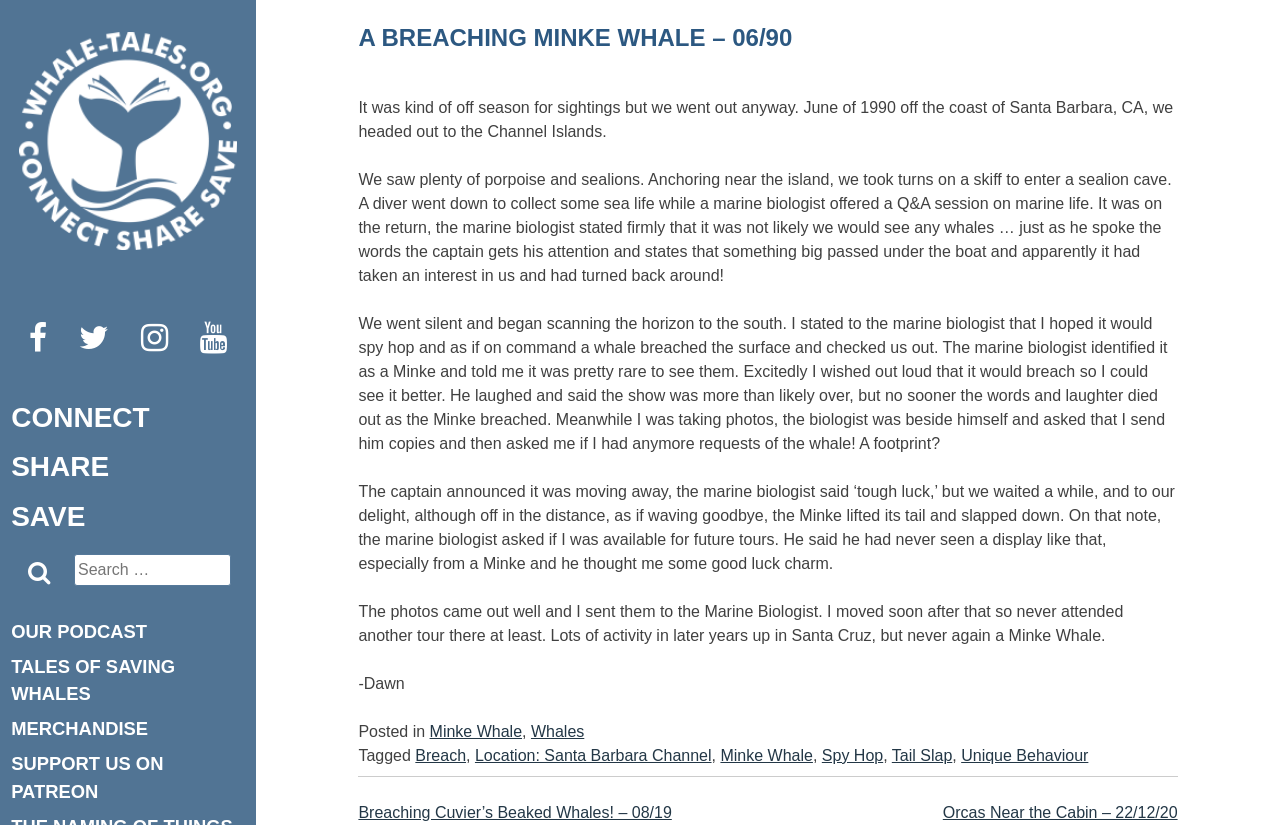What is the author of the whale tale?
Ensure your answer is thorough and detailed.

The author of the whale tale is mentioned at the end of the article, where it says '-Dawn'. This suggests that Dawn is the person who wrote the story about the breaching Minke whale.